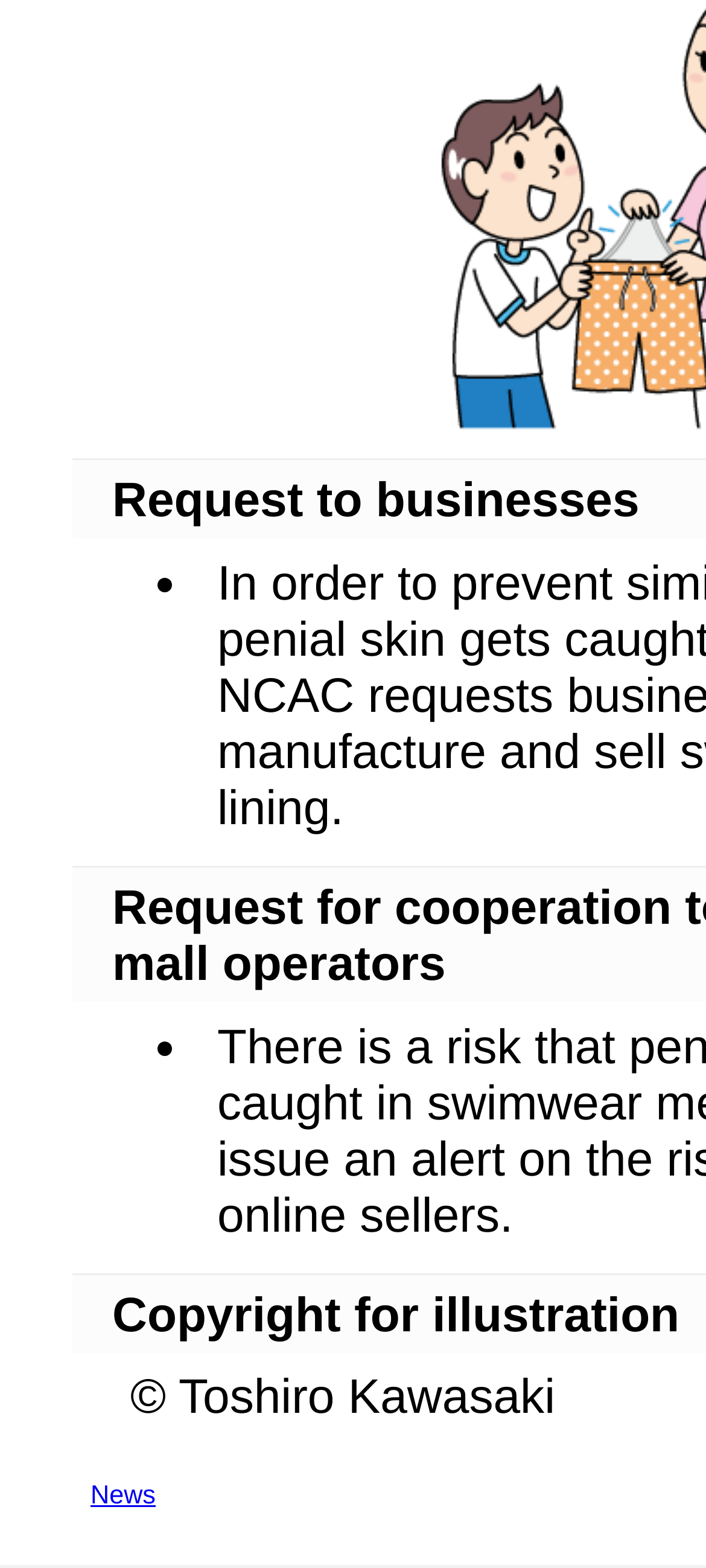Determine the bounding box coordinates for the HTML element described here: "News".

[0.103, 0.945, 0.22, 0.964]